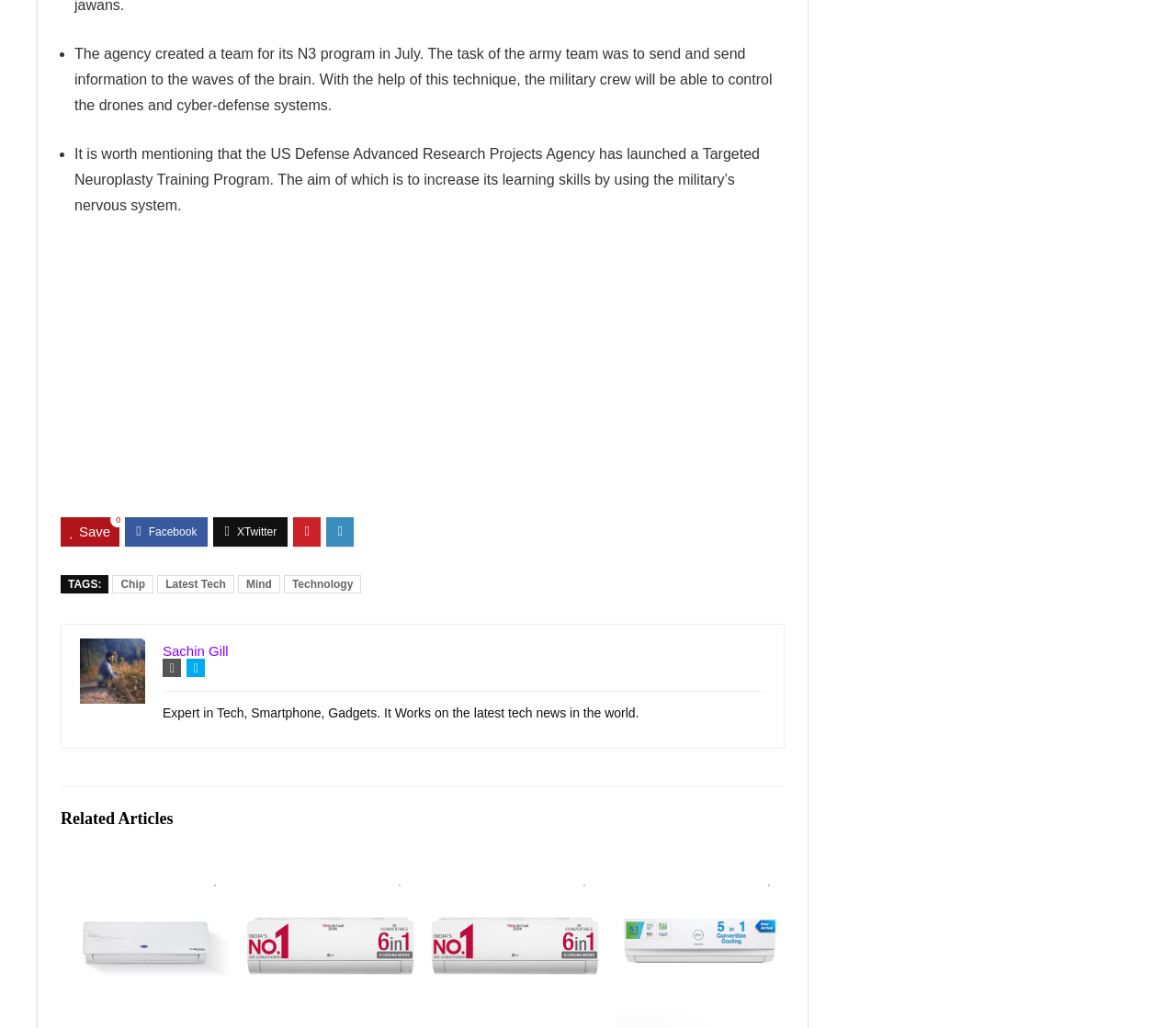Please identify the bounding box coordinates of the element I need to click to follow this instruction: "Contact Biodontics".

None